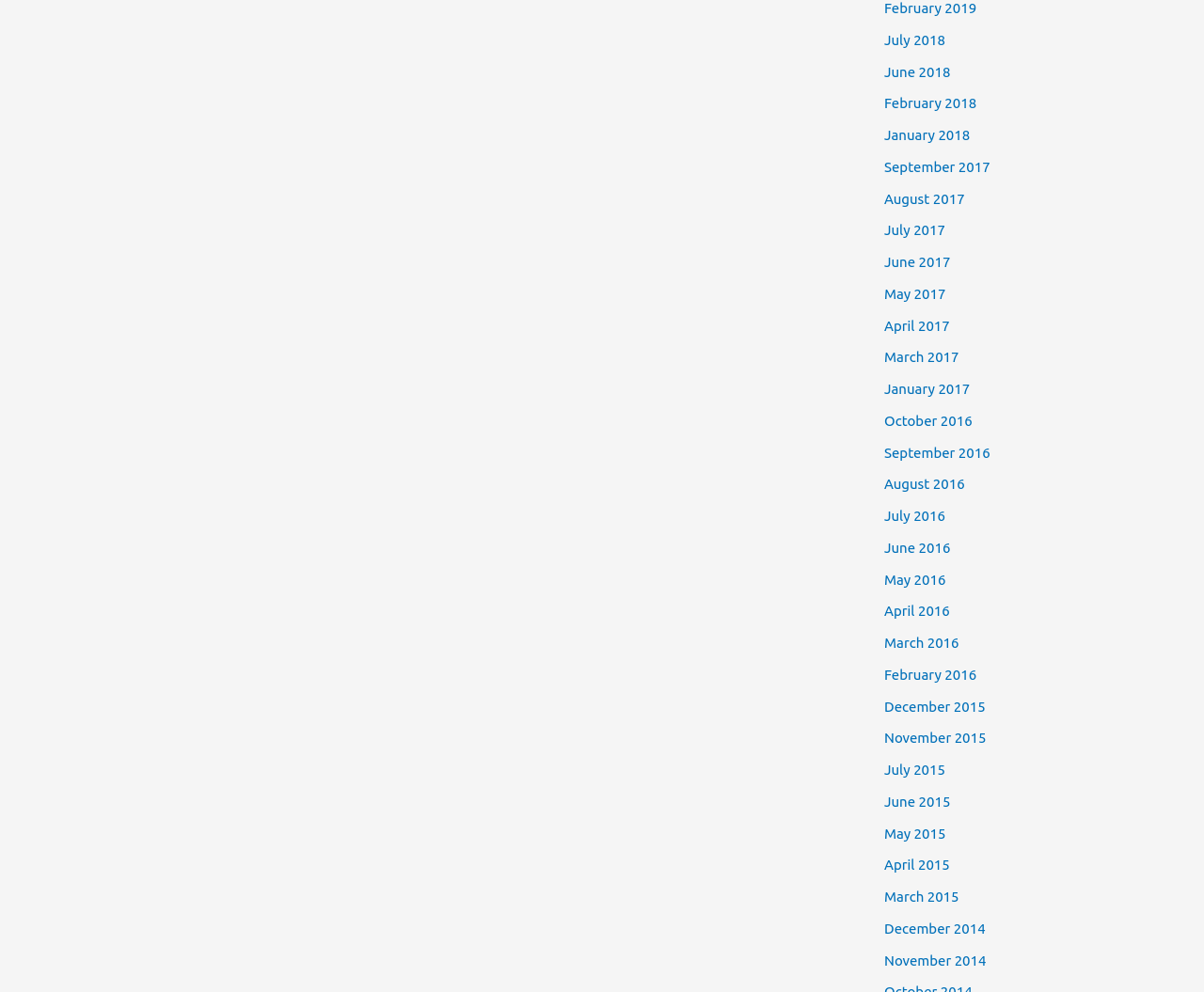Locate the bounding box coordinates of the element that should be clicked to execute the following instruction: "view November 2014".

[0.734, 0.96, 0.819, 0.976]